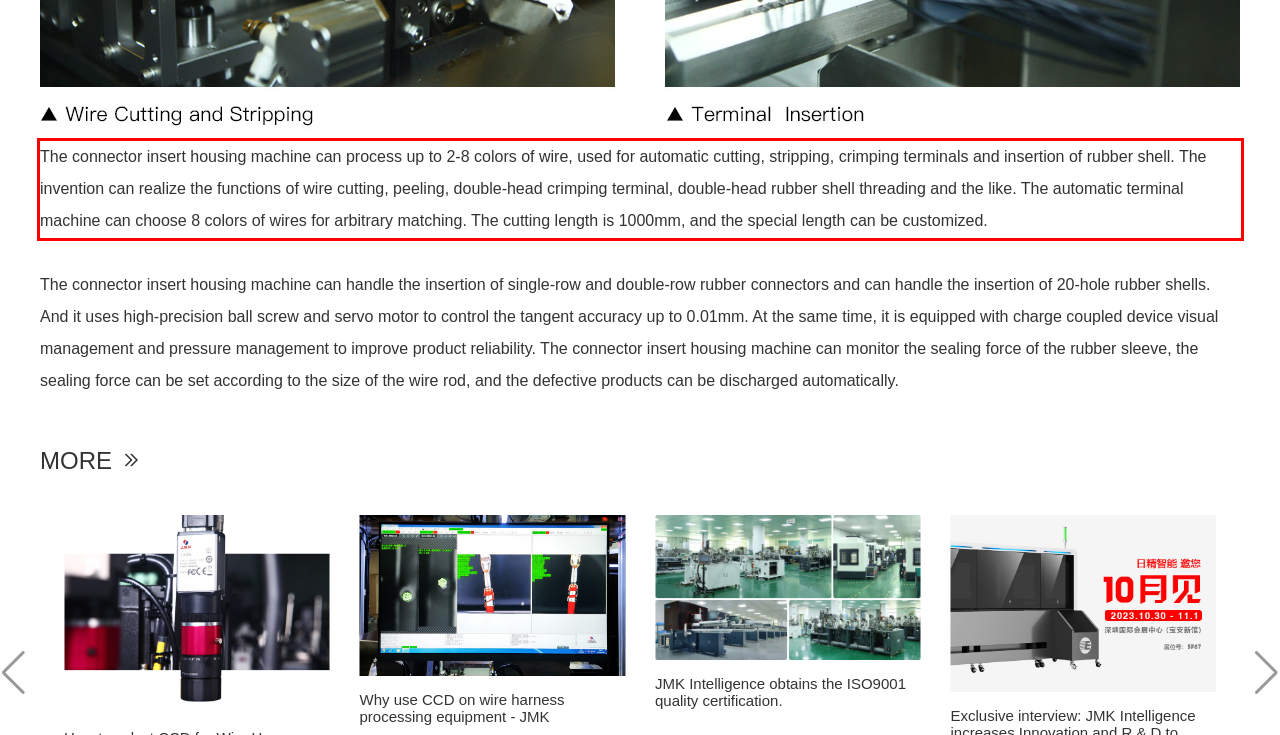The screenshot provided shows a webpage with a red bounding box. Apply OCR to the text within this red bounding box and provide the extracted content.

The connector insert housing machine can process up to 2-8 colors of wire, used for automatic cutting, stripping, crimping terminals and insertion of rubber shell. The invention can realize the functions of wire cutting, peeling, double-head crimping terminal, double-head rubber shell threading and the like. The automatic terminal machine can choose 8 colors of wires for arbitrary matching. The cutting length is 1000mm, and the special length can be customized.